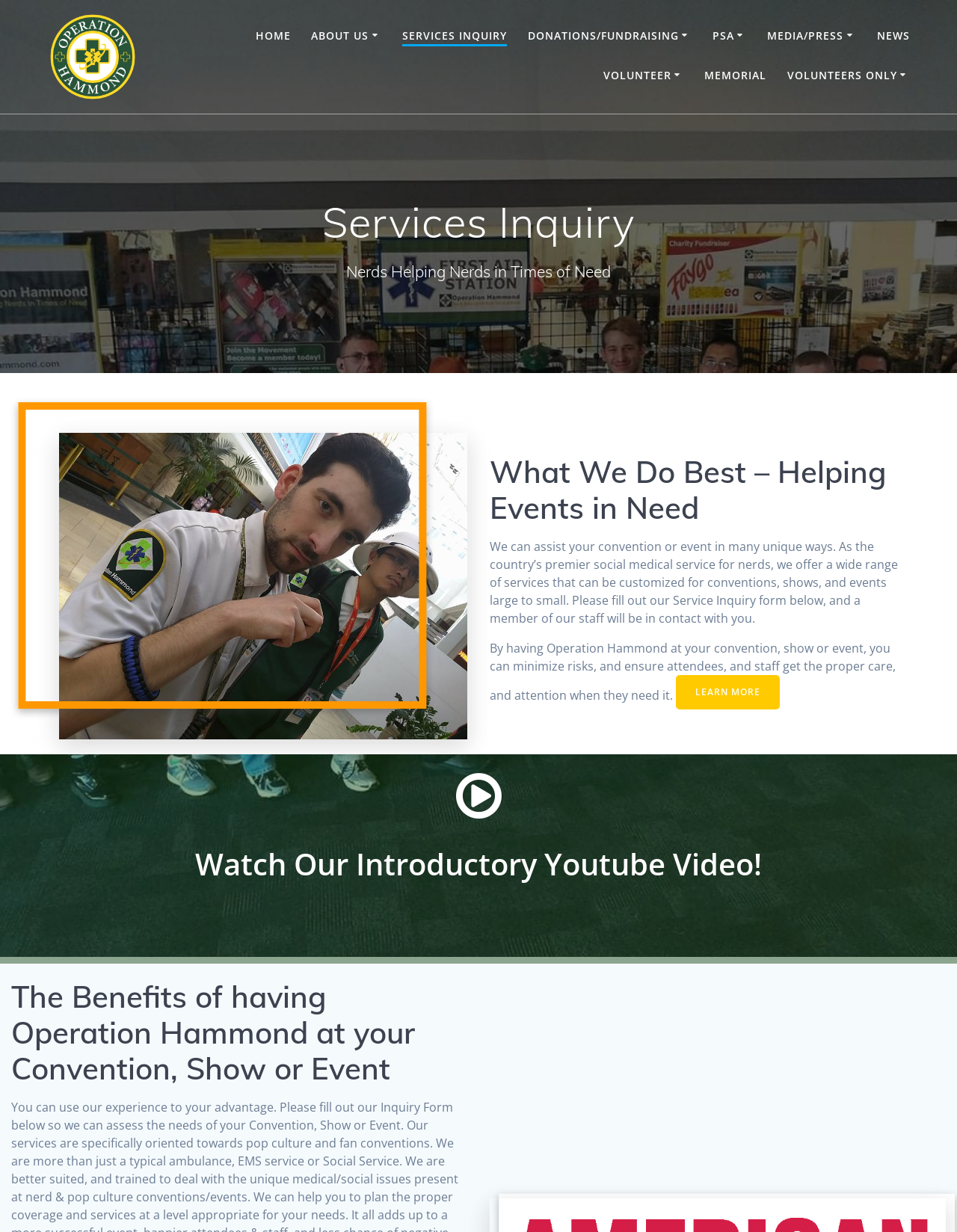Could you locate the bounding box coordinates for the section that should be clicked to accomplish this task: "Fill out Service Inquiry form".

[0.512, 0.446, 0.938, 0.518]